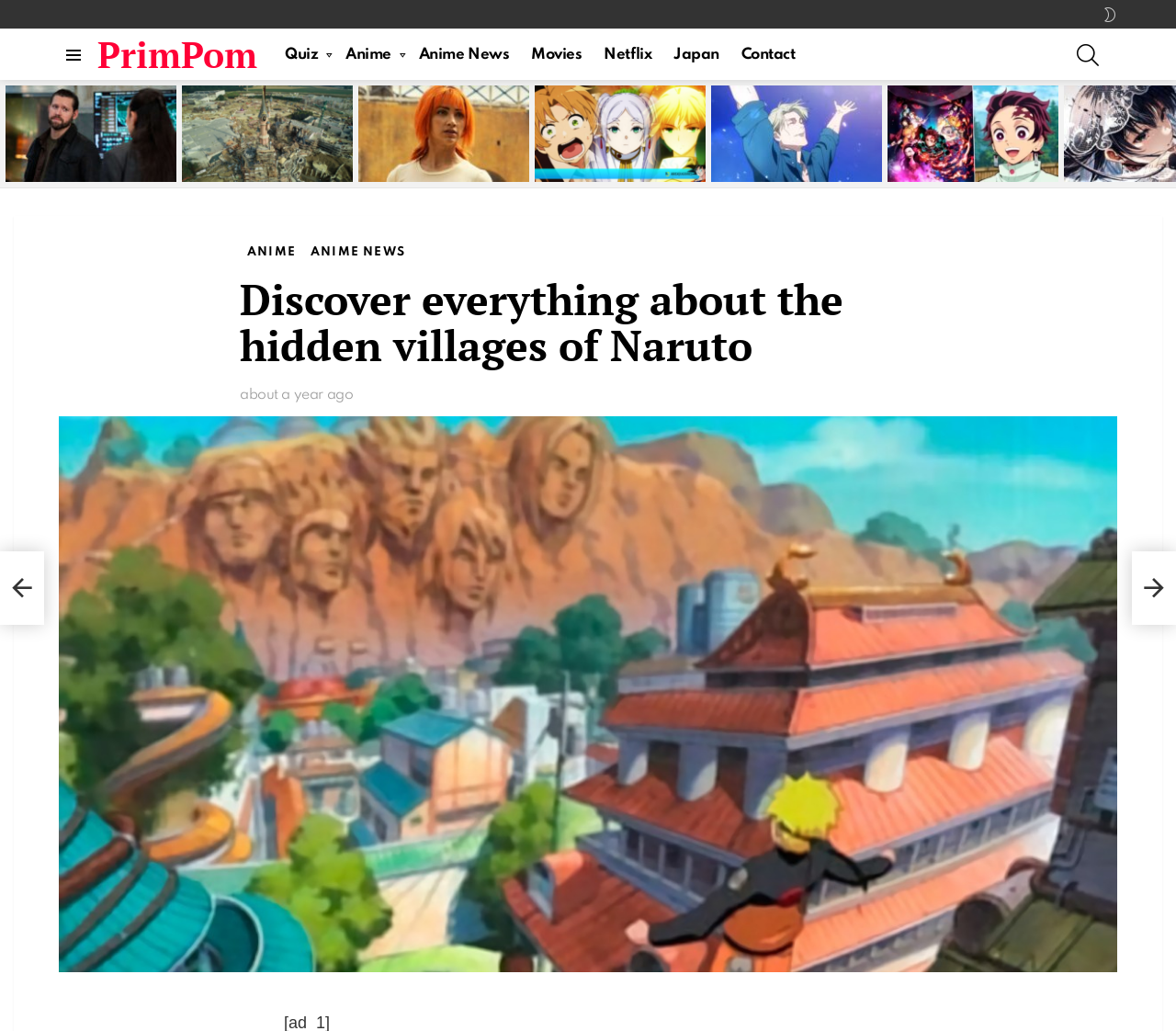Please specify the bounding box coordinates of the clickable region necessary for completing the following instruction: "Read about International. Two of the original protagonists are already leaving the police series in its season 3". The coordinates must consist of four float numbers between 0 and 1, i.e., [left, top, right, bottom].

[0.005, 0.083, 0.15, 0.176]